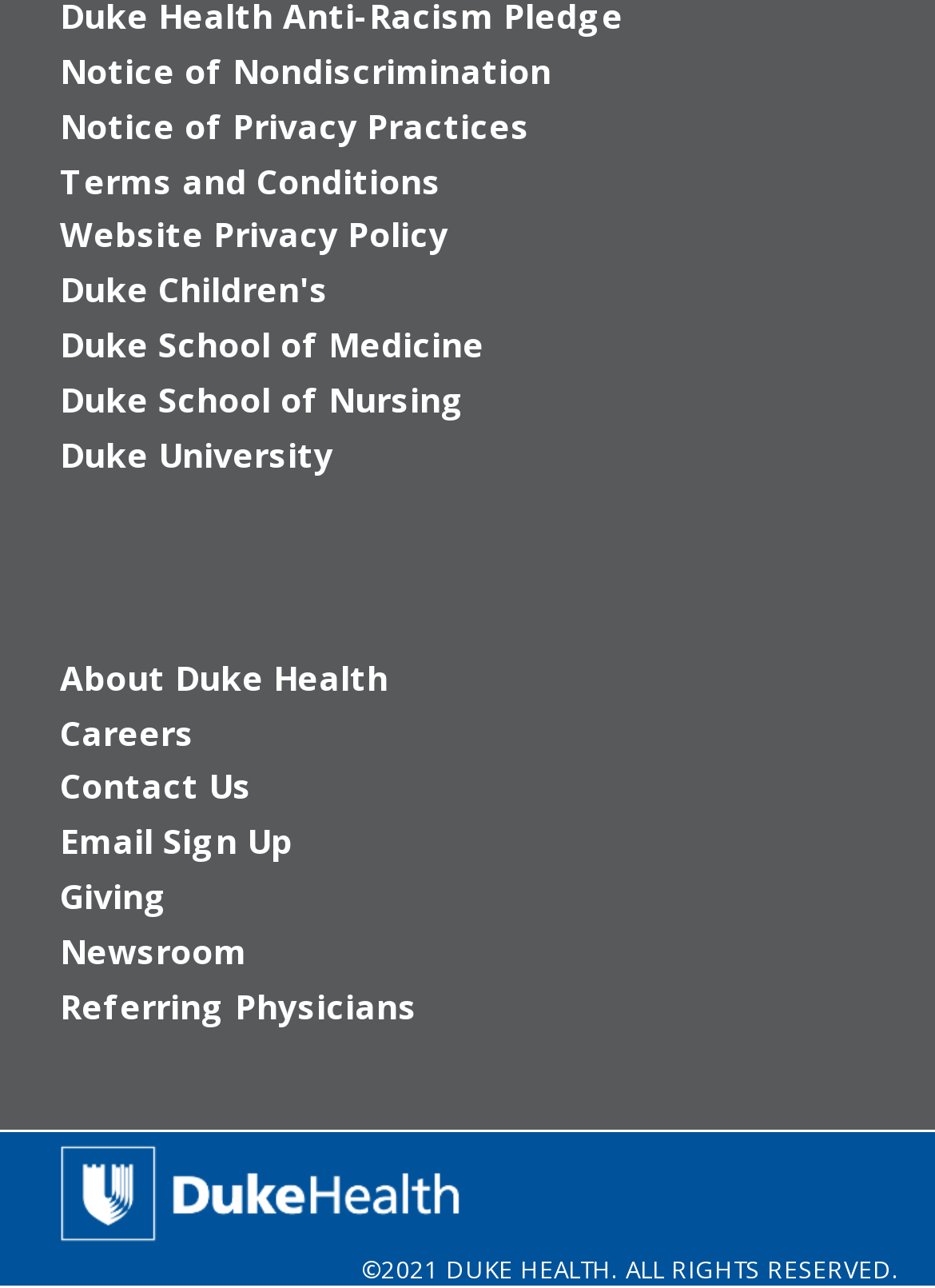Find the bounding box coordinates of the element I should click to carry out the following instruction: "Search for something".

None